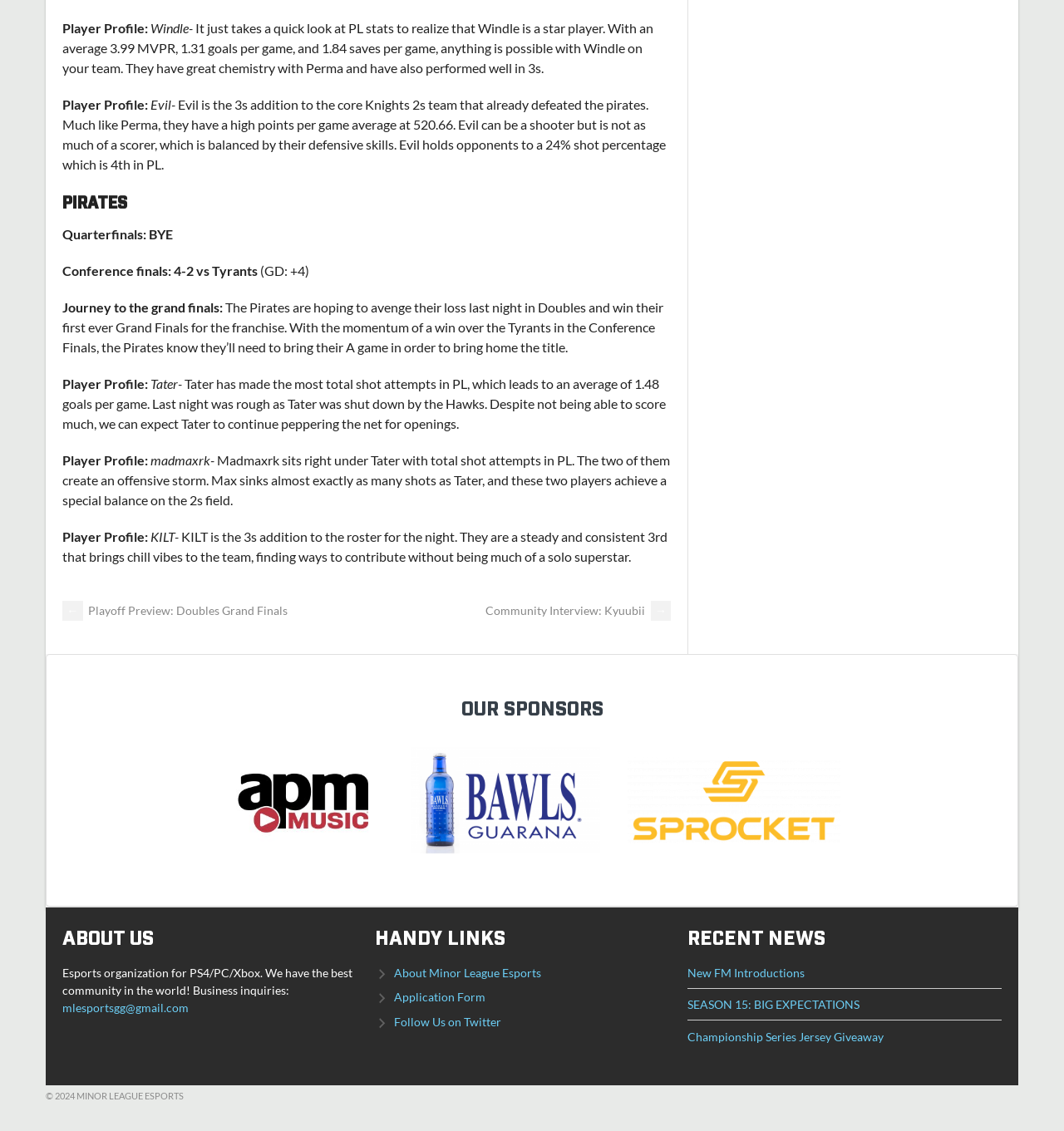Determine the bounding box coordinates of the element's region needed to click to follow the instruction: "Visit the 'APM Logo - black on white' sponsor page". Provide these coordinates as four float numbers between 0 and 1, formatted as [left, top, right, bottom].

[0.21, 0.661, 0.36, 0.755]